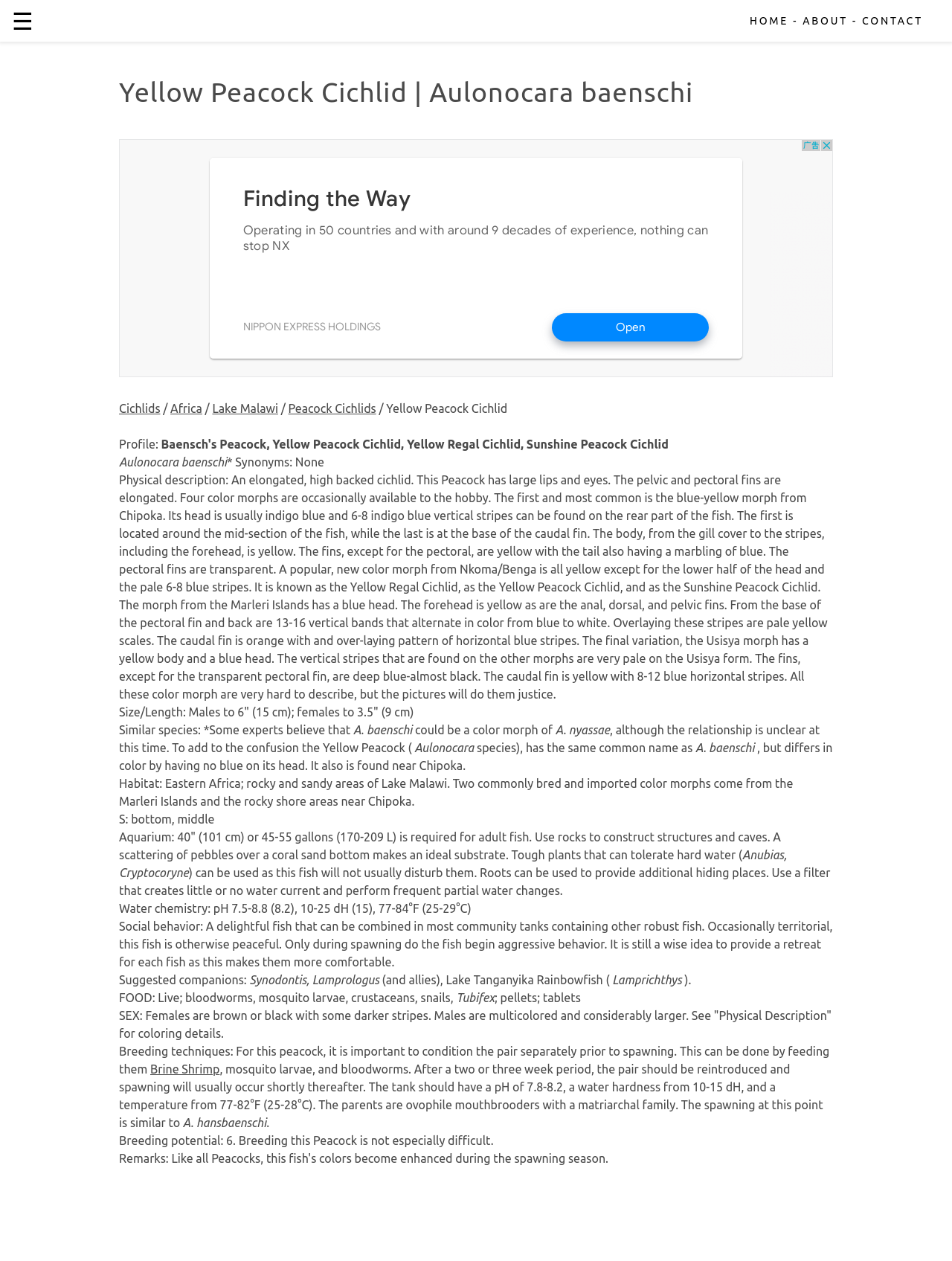What is the recommended water temperature for keeping Yellow Peacock Cichlids?
Deliver a detailed and extensive answer to the question.

The recommended water temperature for keeping Yellow Peacock Cichlids can be found in the aquarium section of the webpage, where it is stated as 77-84°F (25-29°C).